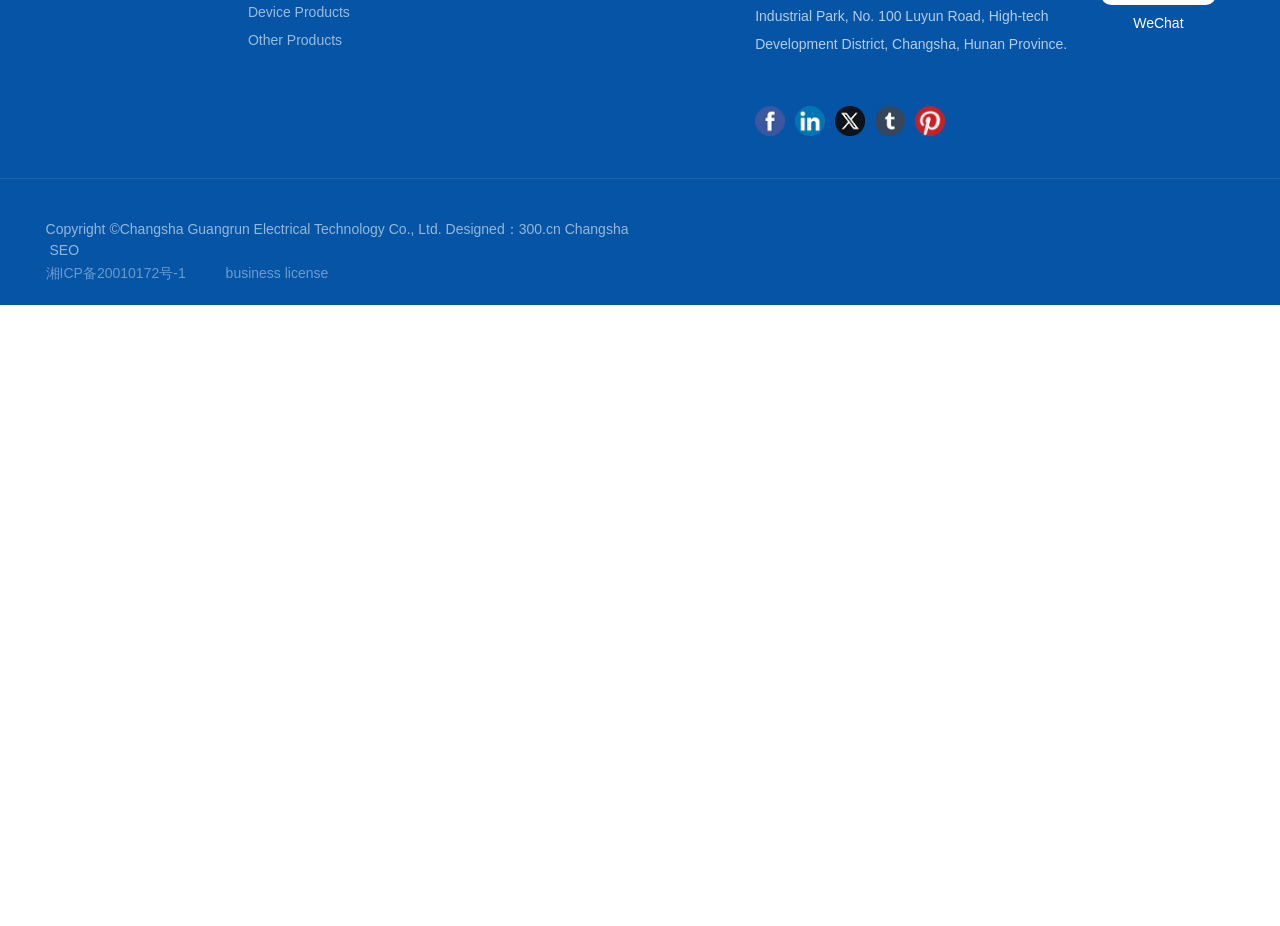What social media platforms are listed?
Please provide a single word or phrase based on the screenshot.

Facebook, Linkedin, Twitter, Tumblr, Pinterest